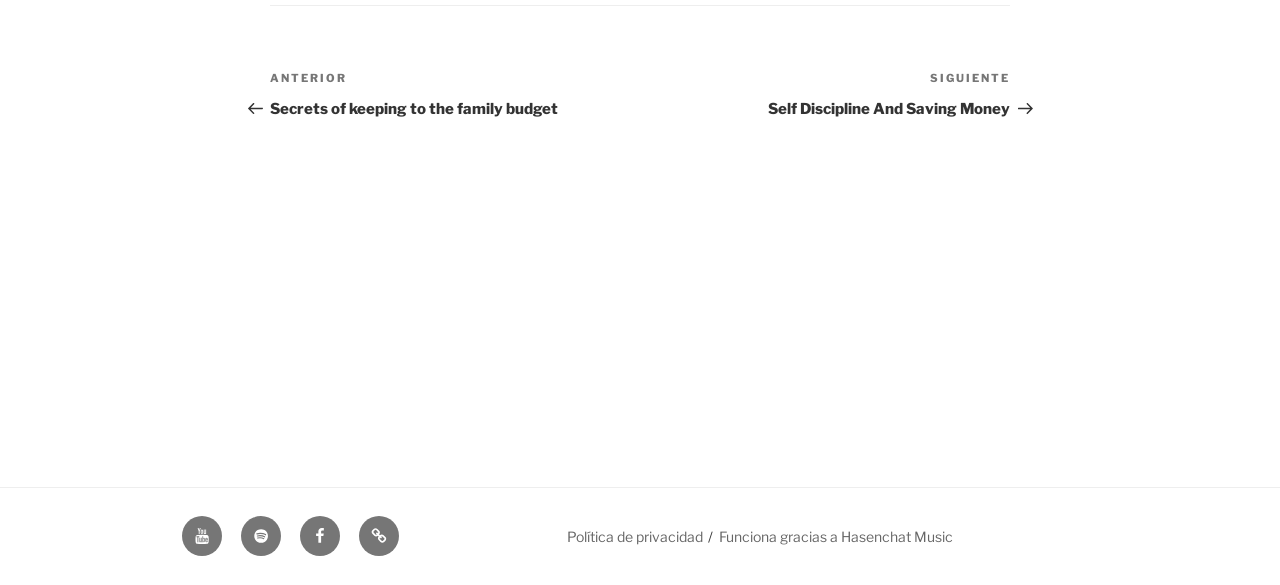Provide the bounding box coordinates for the UI element described in this sentence: "Funciona gracias a Hasenchat Music". The coordinates should be four float values between 0 and 1, i.e., [left, top, right, bottom].

[0.562, 0.902, 0.745, 0.932]